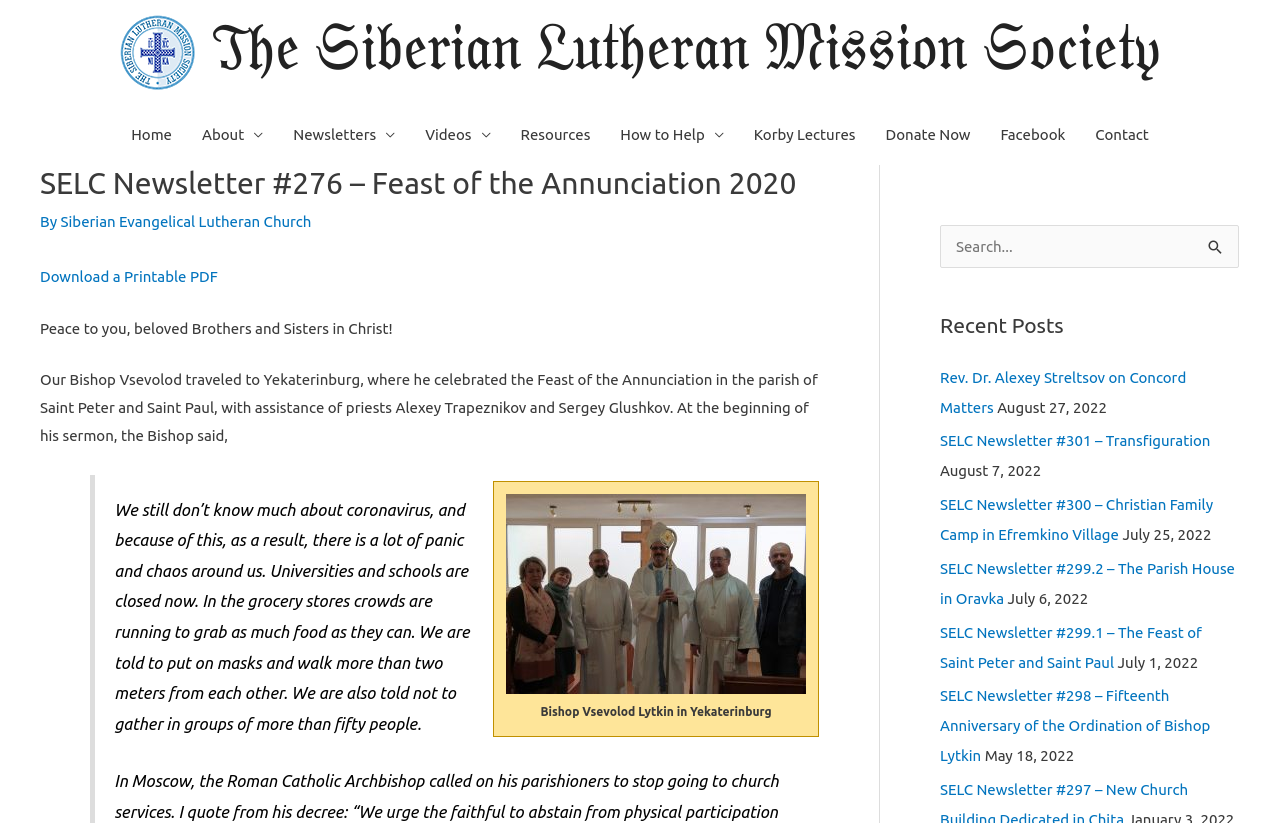Please answer the following question using a single word or phrase: 
What is the topic of the article?

Feast of the Annunciation